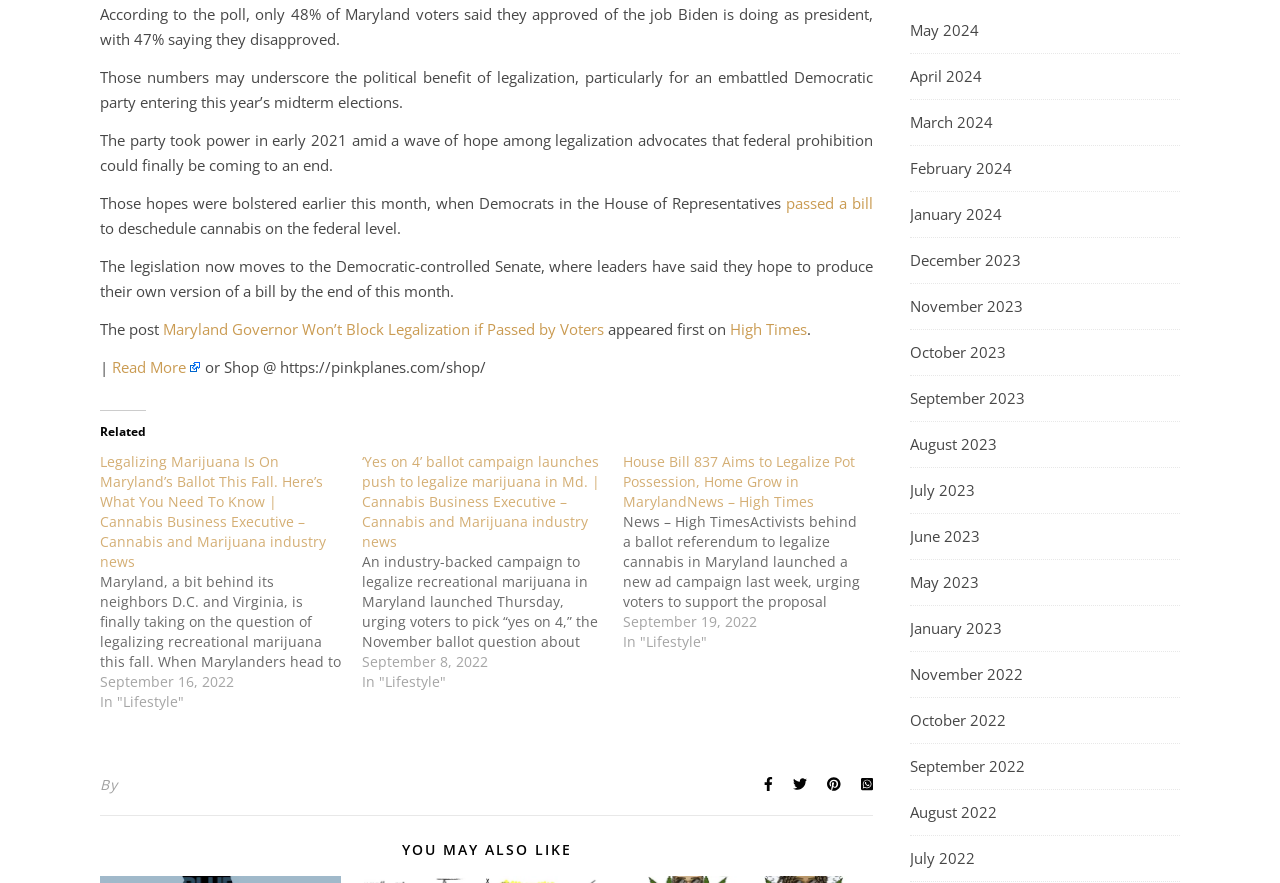Kindly determine the bounding box coordinates of the area that needs to be clicked to fulfill this instruction: "Read news about House Bill 837".

[0.487, 0.511, 0.691, 0.738]